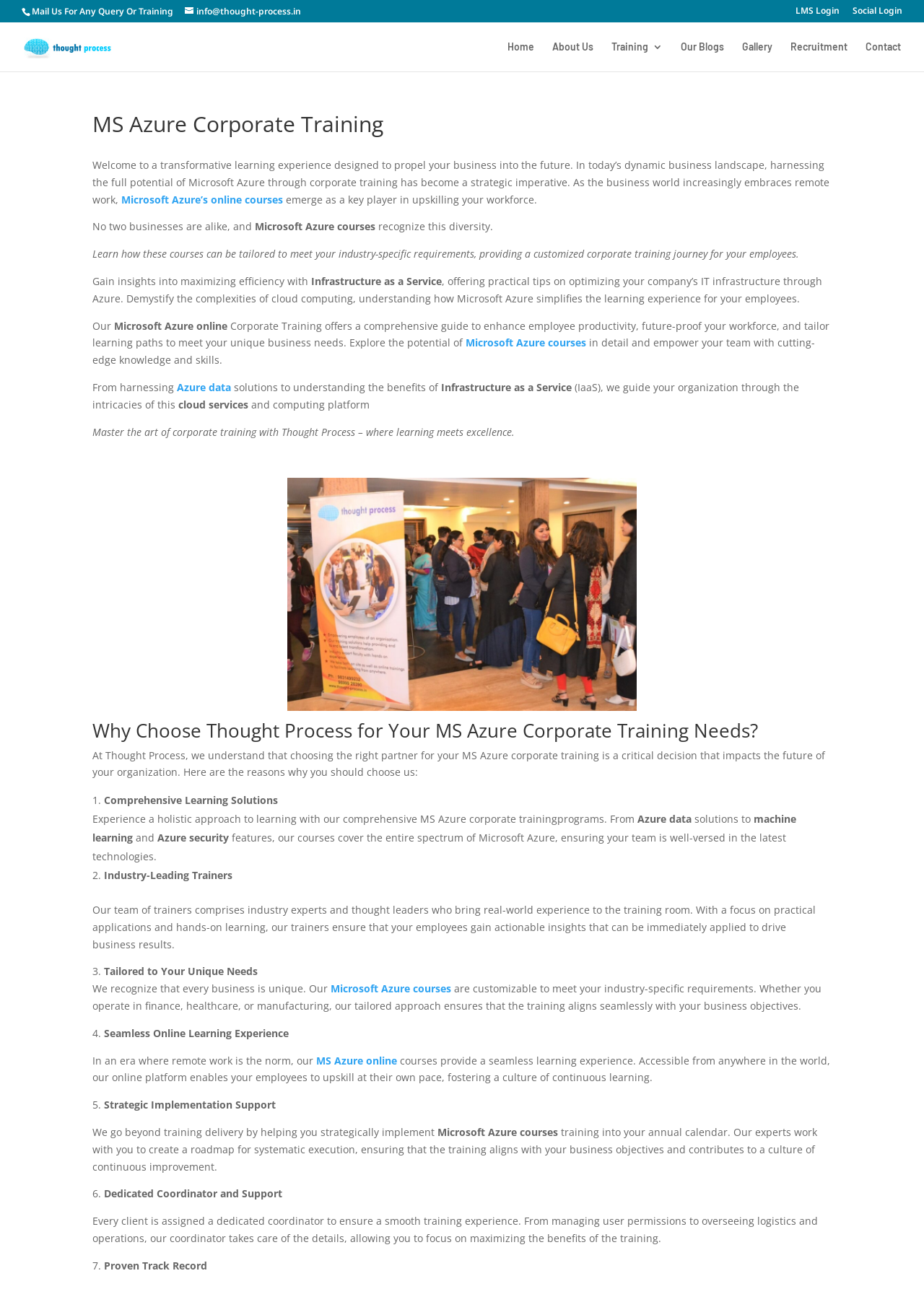Extract the primary heading text from the webpage.

MS Azure Corporate Training